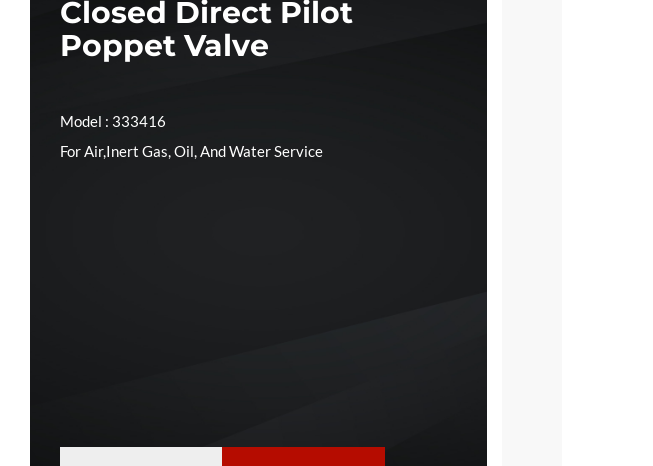Detail every significant feature and component of the image.

The image features a prominently displayed label for a "1" 3-way Normally Closed Direct Pilot Poppet Valve." Below the title, the model number "333416" is clearly stated, indicating the specific type of valve. The text further specifies its applications, detailing that it is suitable for use with air, inert gases, oil, and water service. The overall design has a sleek, modern aesthetic, likely intended to appeal to professionals in fields related to plumbing or mechanical systems. The background is dark, enhancing the visibility of the white text, while a subtle graphic element adds depth to the overall presentation.